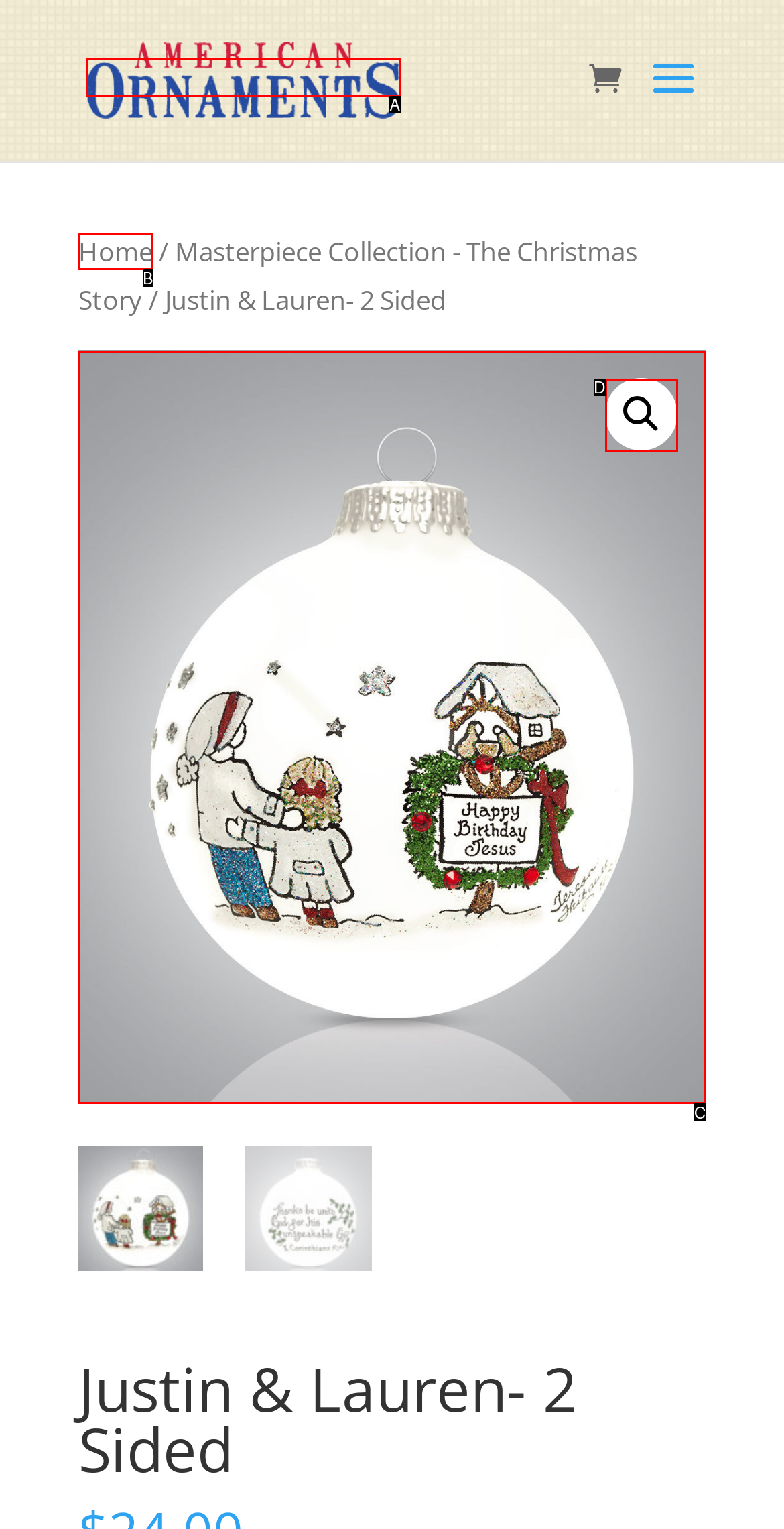Using the description: Home
Identify the letter of the corresponding UI element from the choices available.

B